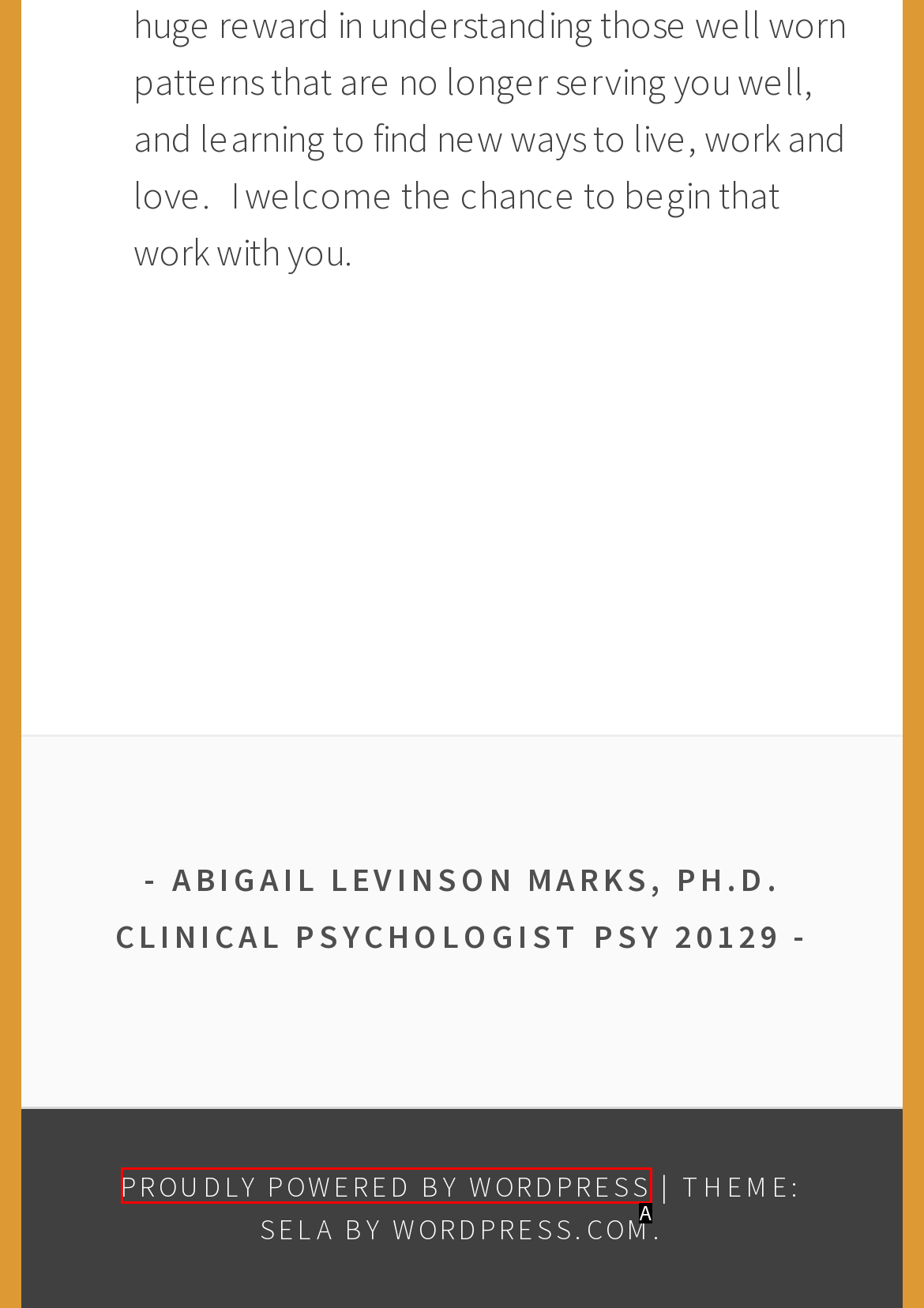Based on the description: Proudly powered by WordPress, identify the matching HTML element. Reply with the letter of the correct option directly.

A